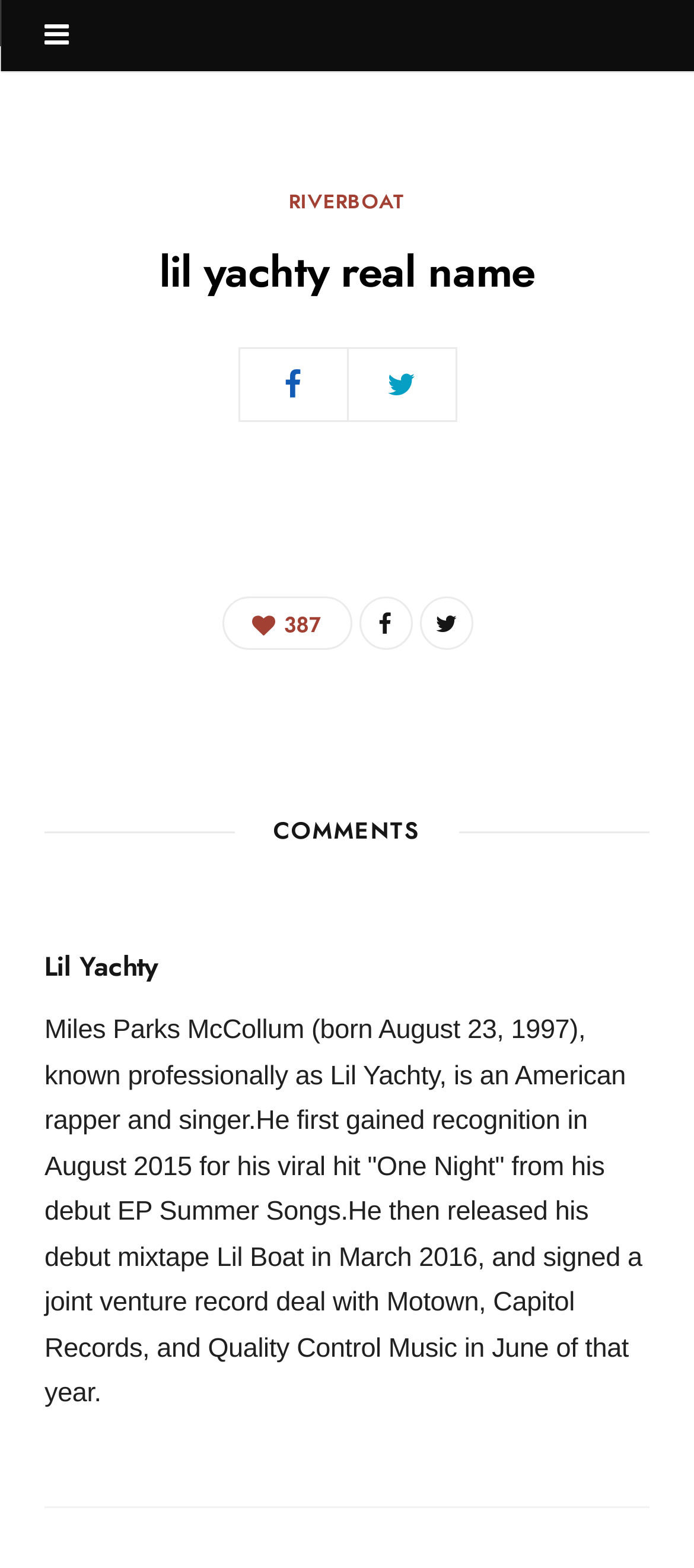Using the provided element description "Share on Facebook", determine the bounding box coordinates of the UI element.

[0.342, 0.221, 0.501, 0.269]